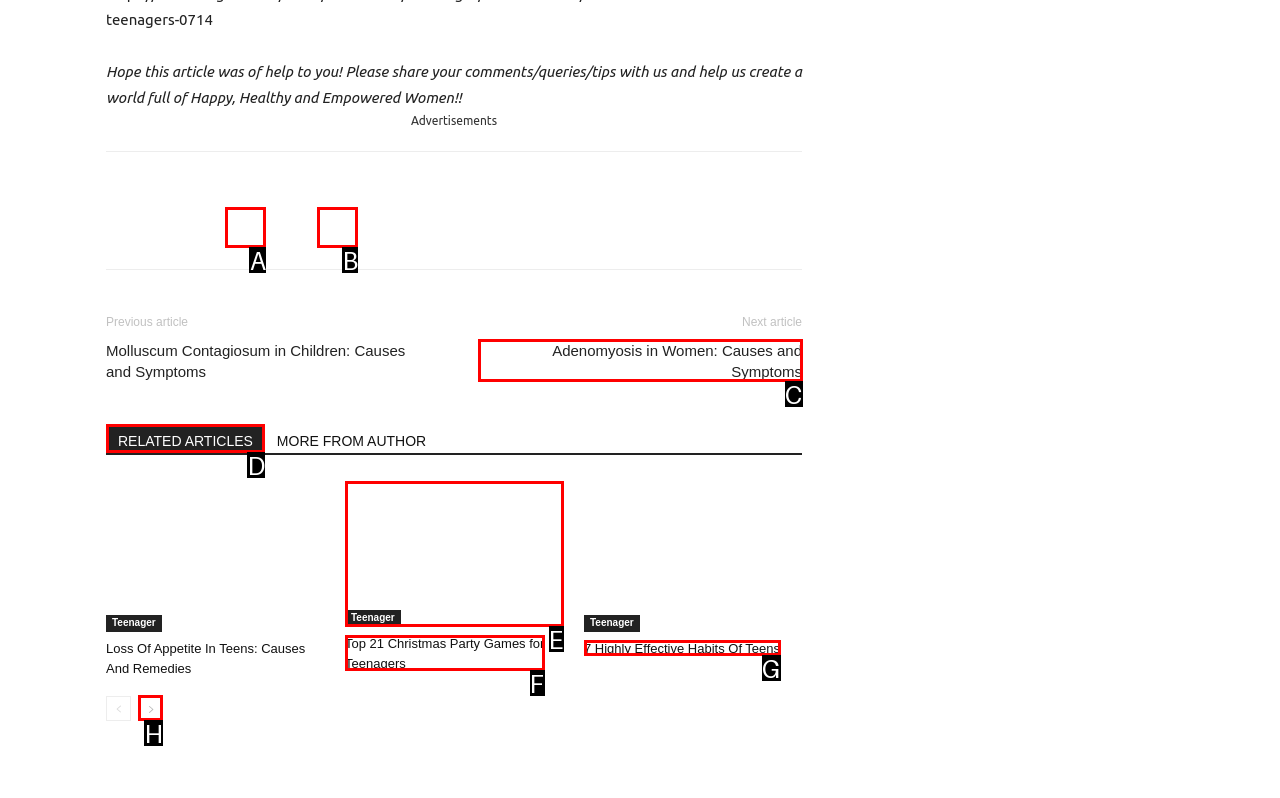Show which HTML element I need to click to perform this task: Click on the 'Sign Up' button Answer with the letter of the correct choice.

None